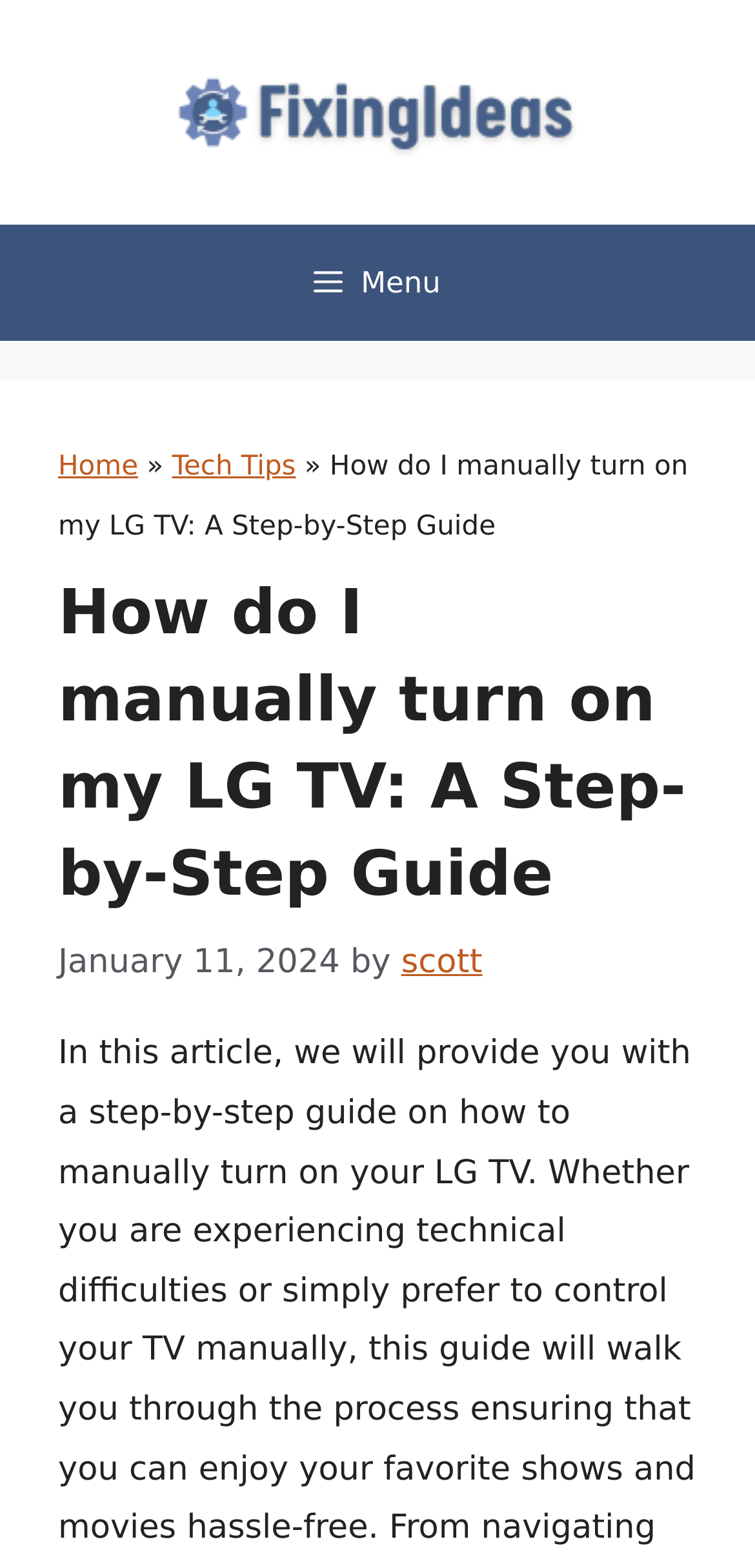Using the details from the image, please elaborate on the following question: Who is the author of the current article?

I identified the author of the current article by looking at the text 'by Scott' below the article title.